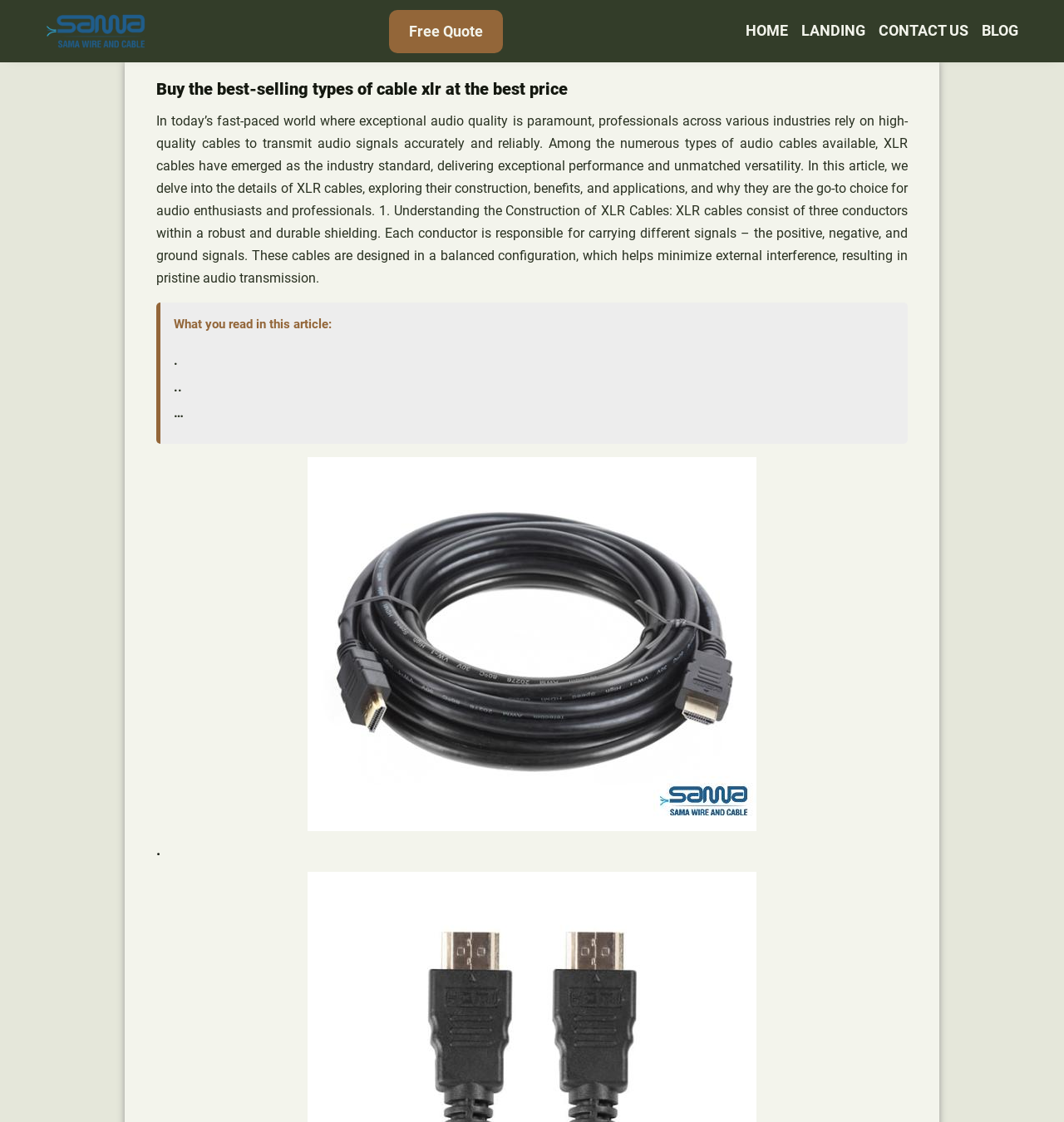Find the coordinates for the bounding box of the element with this description: "aria-label="Facebook"".

None